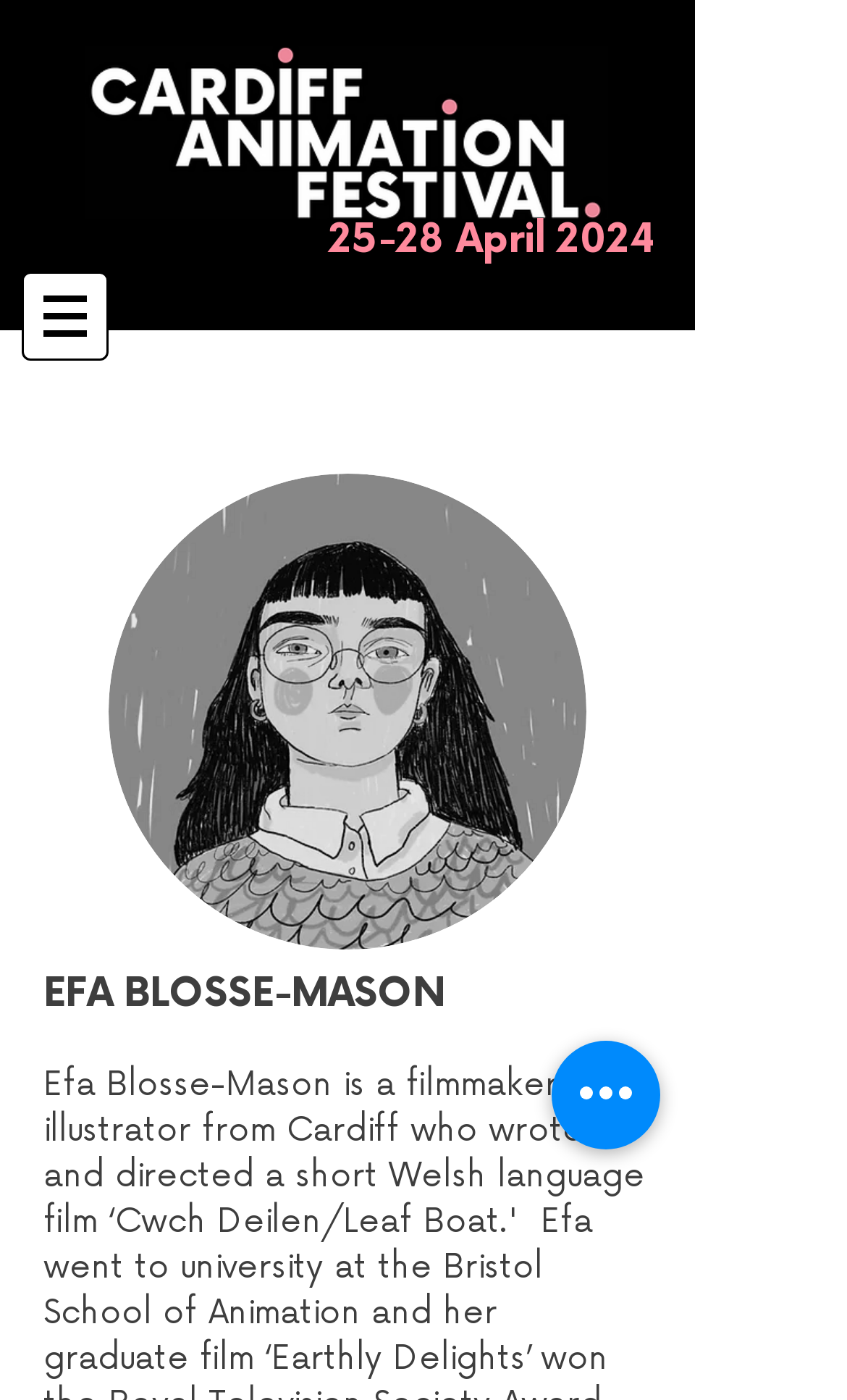What is the purpose of the navigation element?
Provide a fully detailed and comprehensive answer to the question.

I inferred the purpose of the navigation element by looking at its text content 'Site' and its location at the top of the page, which suggests that it is used to access the site.